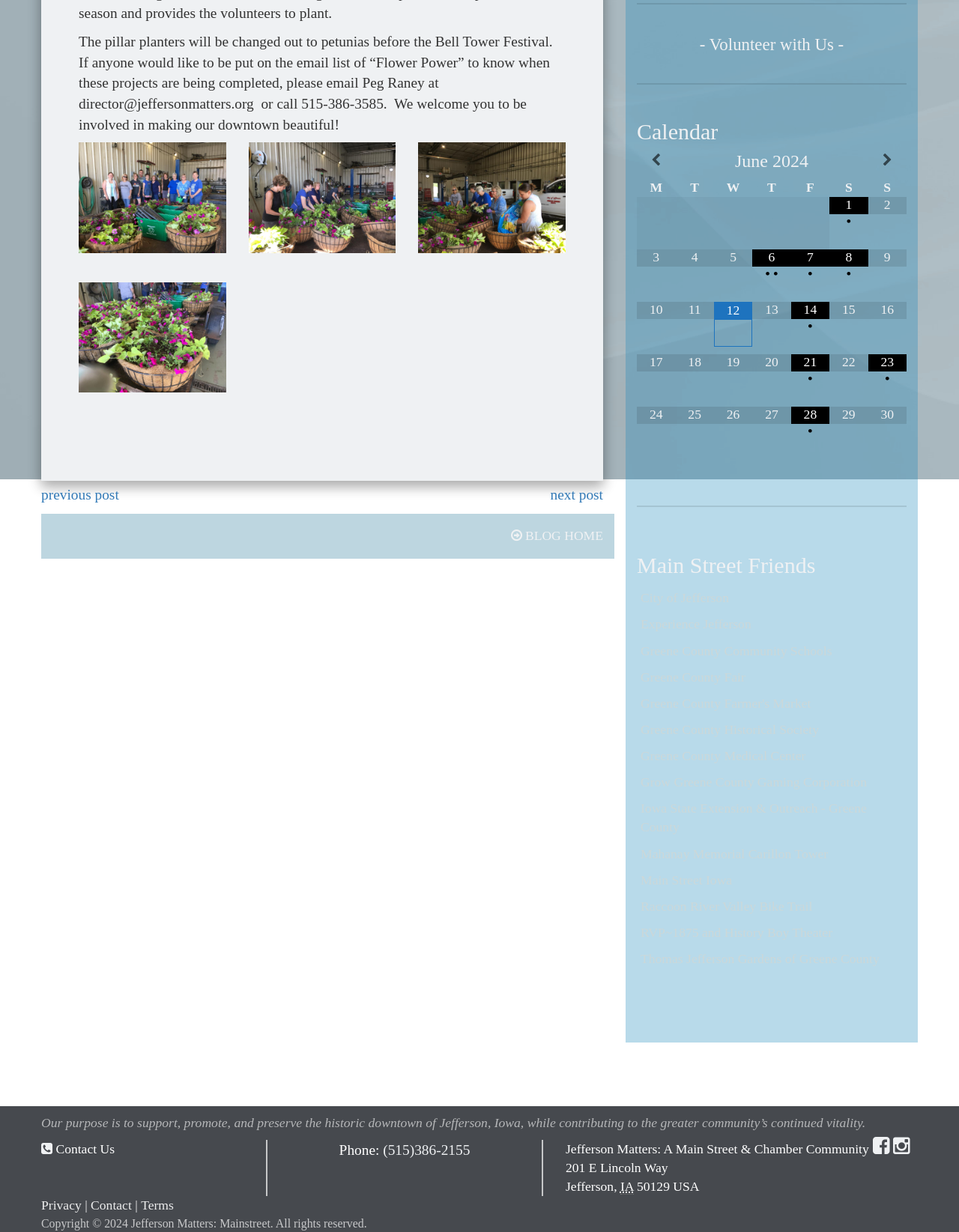Determine the bounding box coordinates of the UI element that matches the following description: "BLOG HOME". The coordinates should be four float numbers between 0 and 1 in the format [left, top, right, bottom].

[0.532, 0.429, 0.629, 0.441]